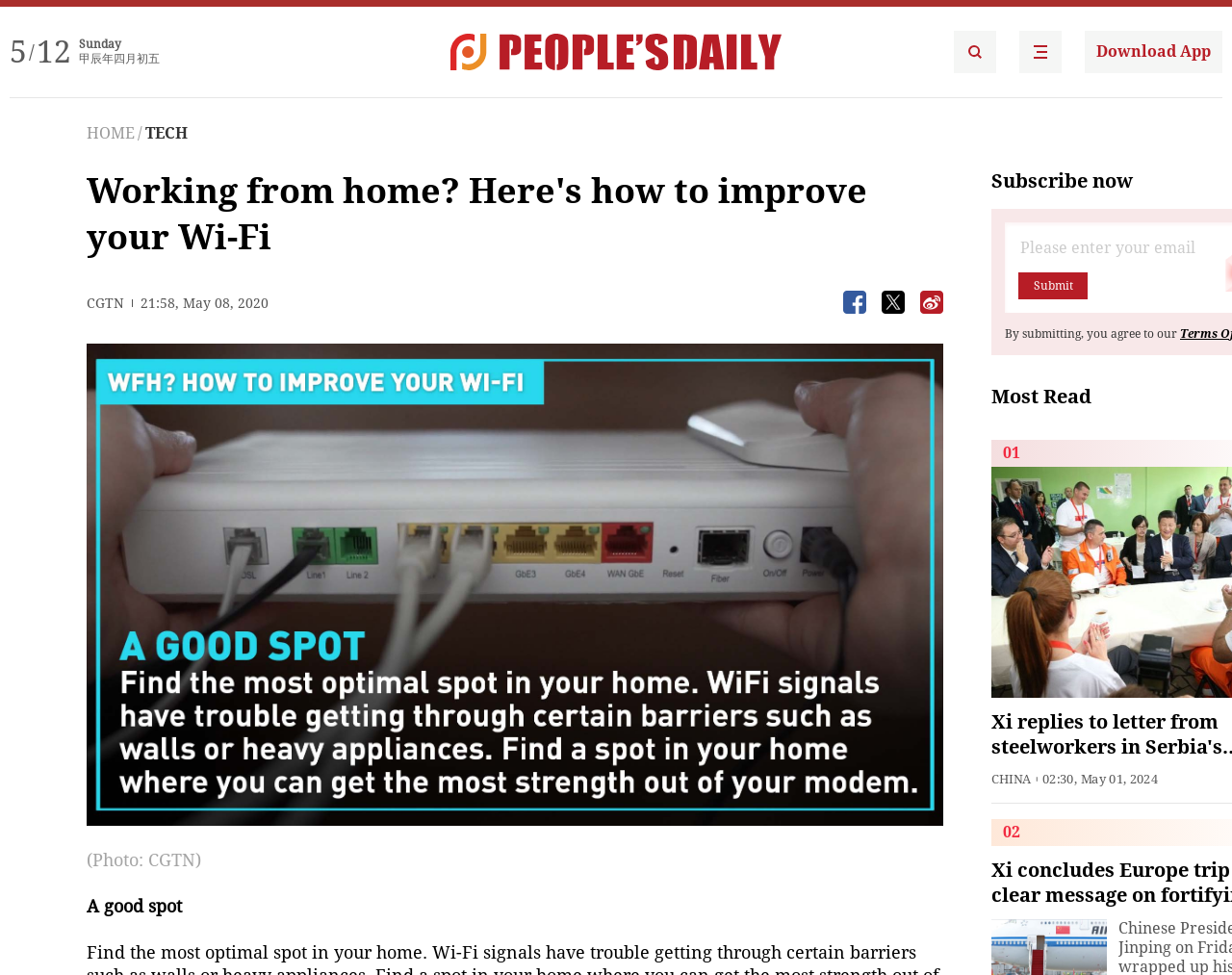Find the bounding box coordinates for the element described here: "HOME".

[0.07, 0.127, 0.109, 0.146]